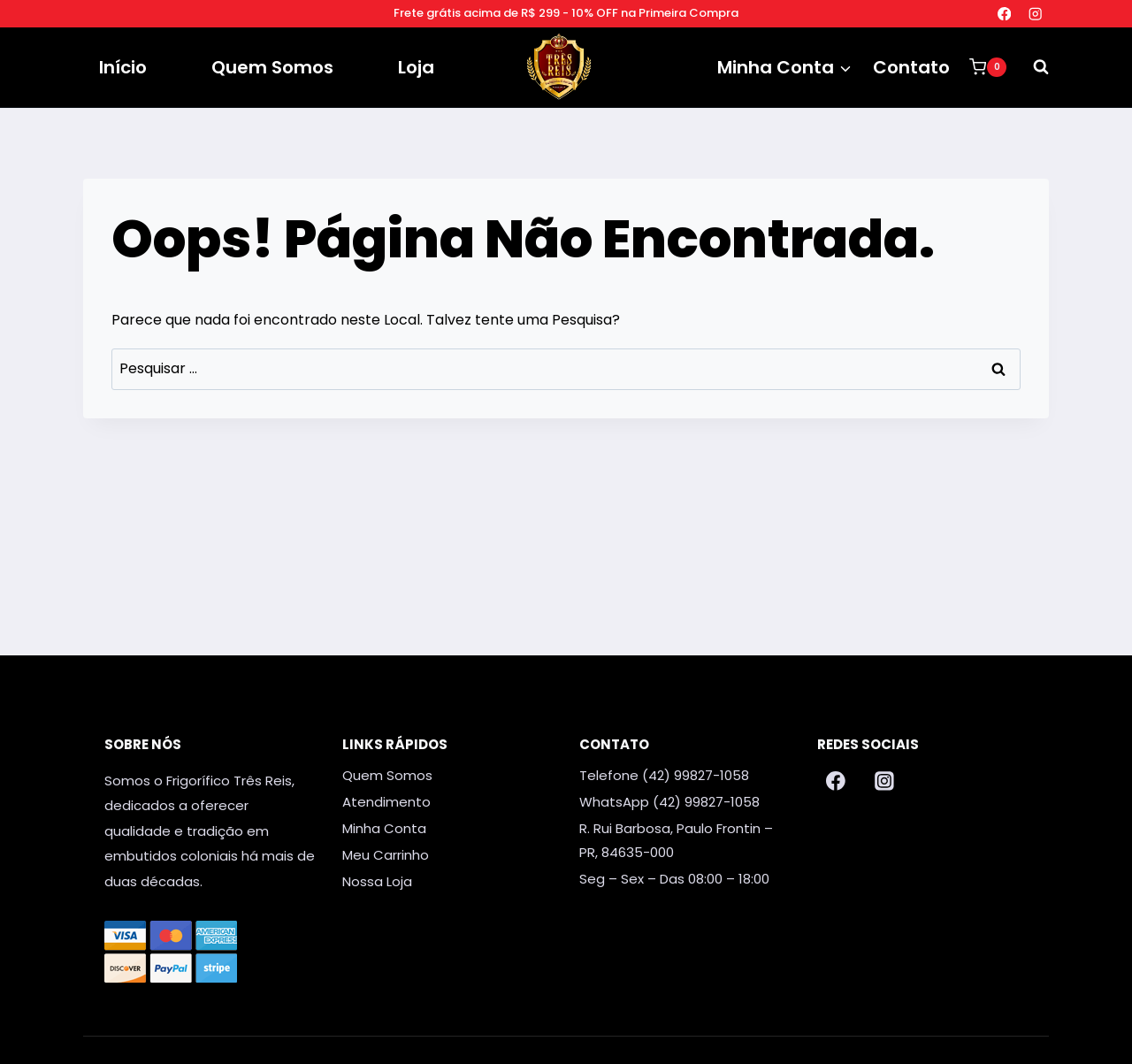Answer the following query concisely with a single word or phrase:
How many social media links are present on this webpage?

2